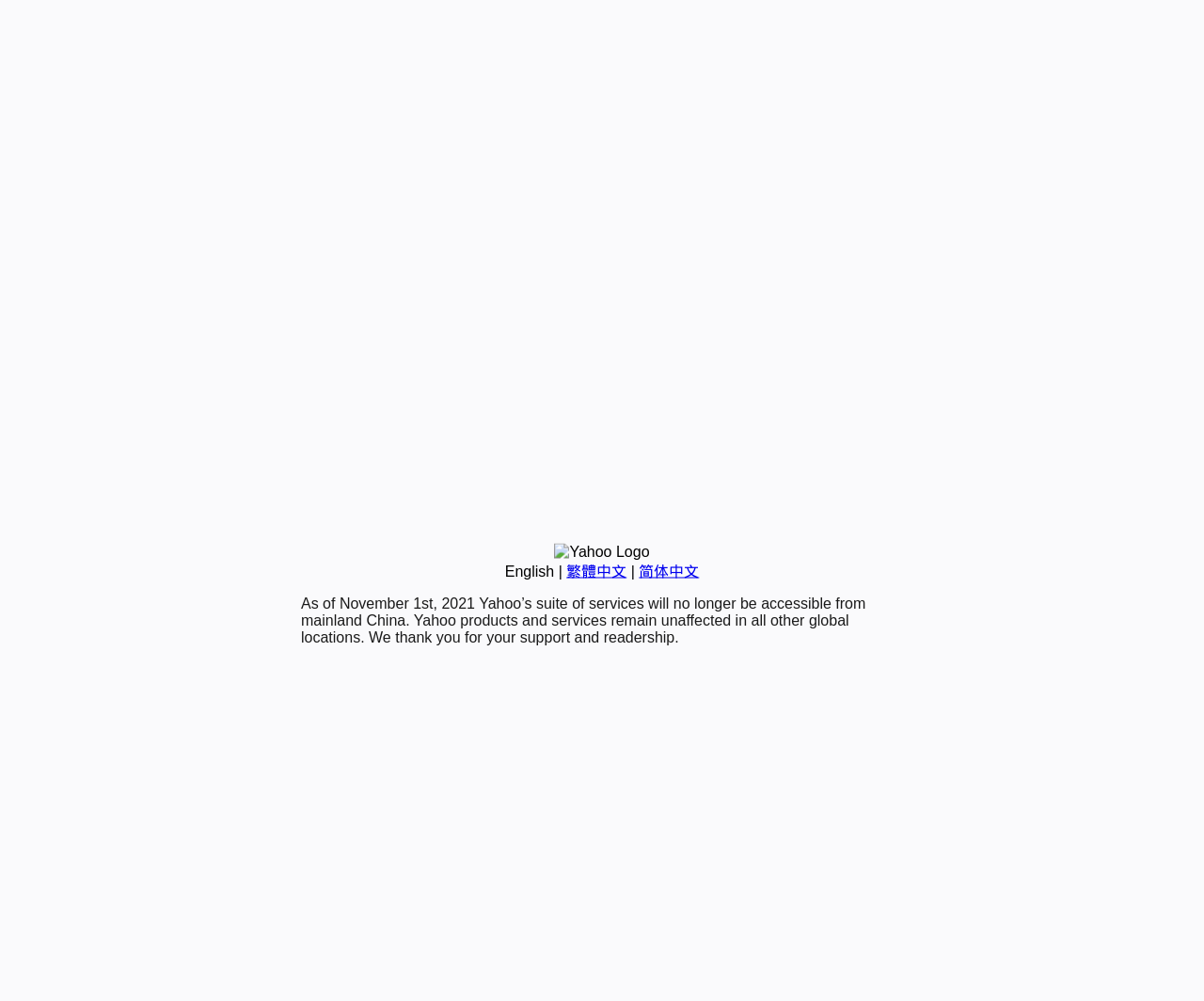Using the provided element description: "简体中文", identify the bounding box coordinates. The coordinates should be four floats between 0 and 1 in the order [left, top, right, bottom].

[0.531, 0.562, 0.581, 0.578]